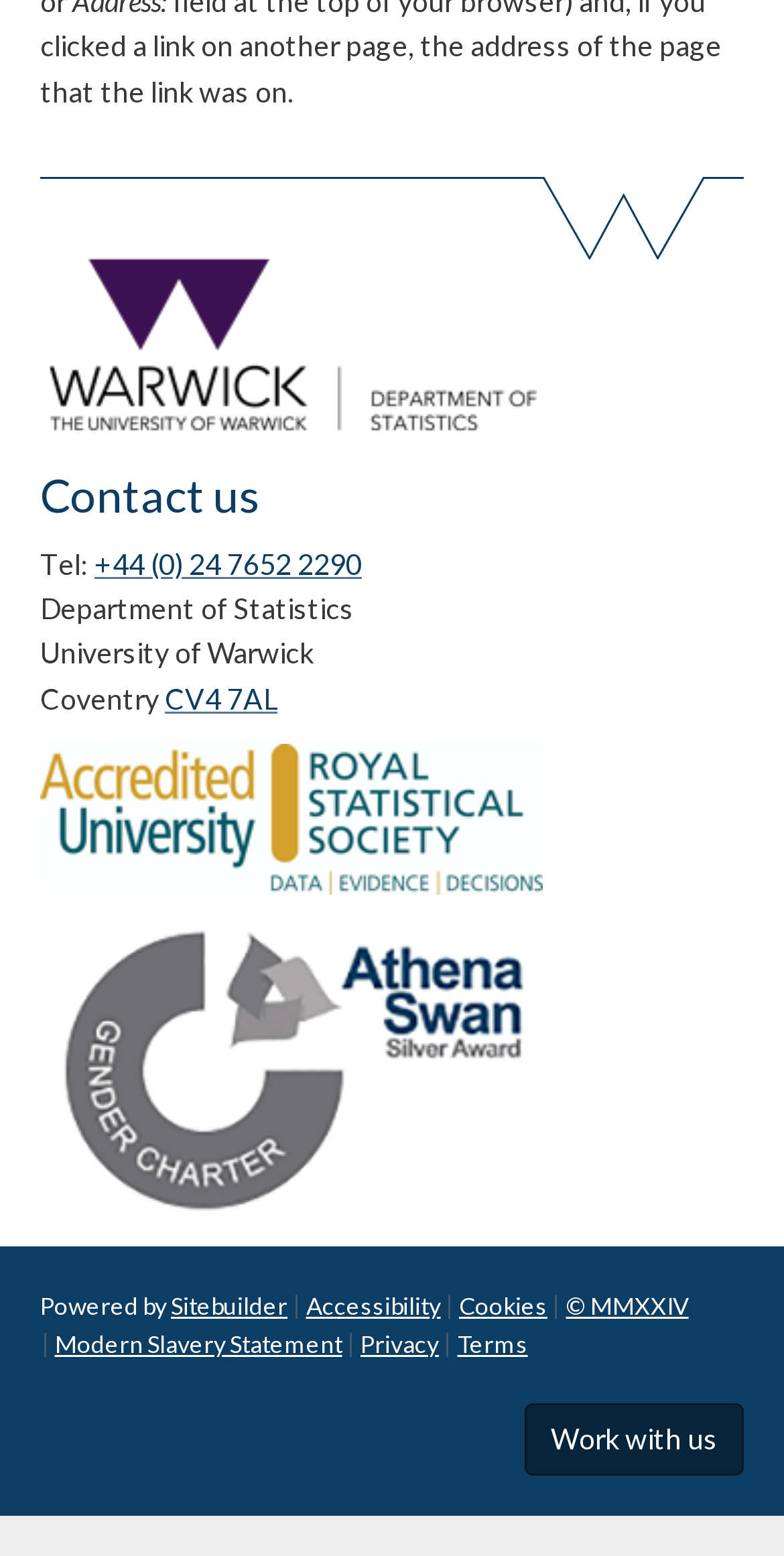How many logos are displayed on the webpage?
Utilize the image to construct a detailed and well-explained answer.

I counted the logos on the webpage, including the University of Warwick logo, the Royal Statistical Society - Accreditation Scheme logo, and the Athena Swan logo.